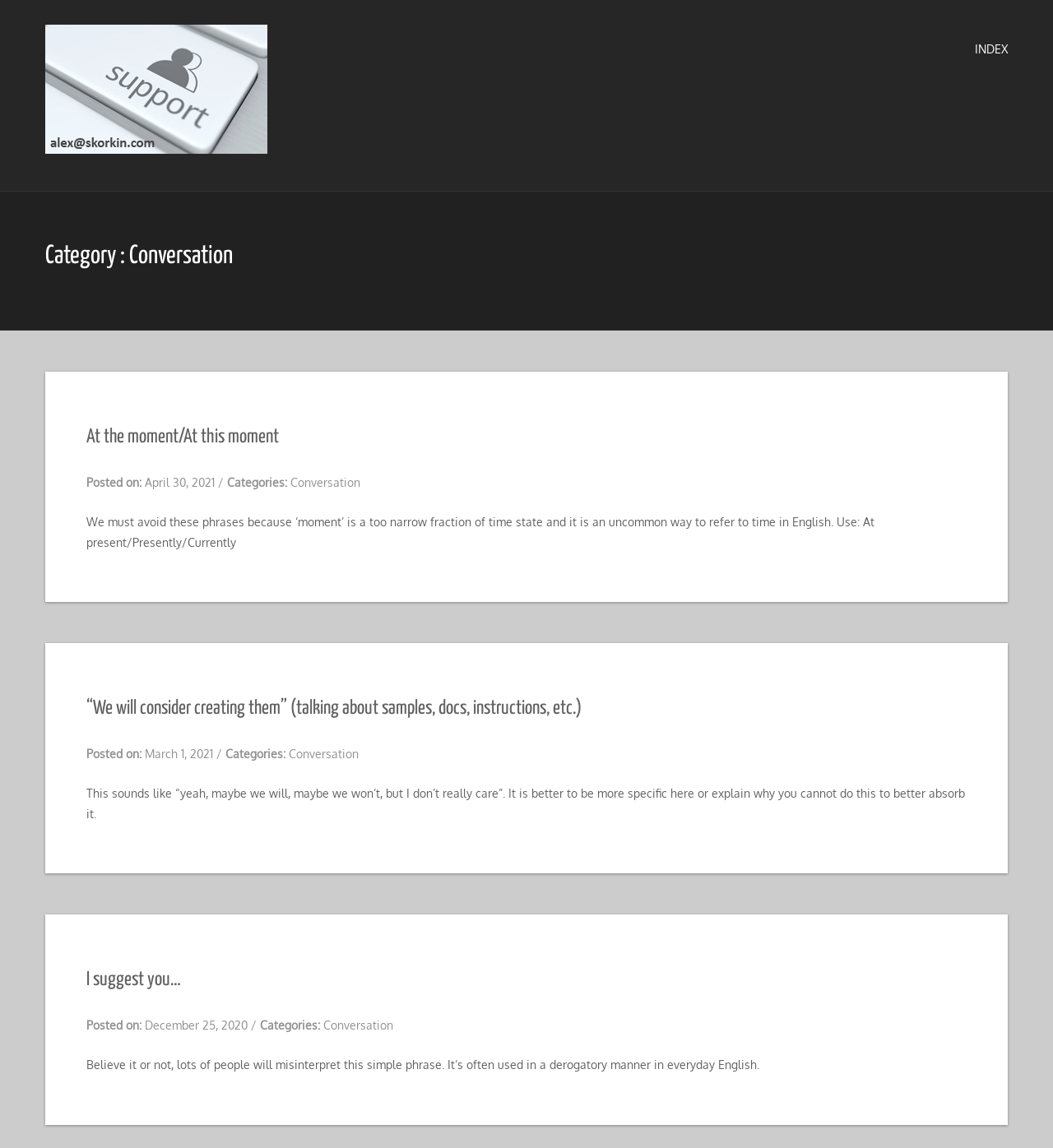Locate the bounding box coordinates of the element to click to perform the following action: 'Read the article about 'At the moment/At this moment''. The coordinates should be given as four float values between 0 and 1, in the form of [left, top, right, bottom].

[0.082, 0.372, 0.265, 0.389]